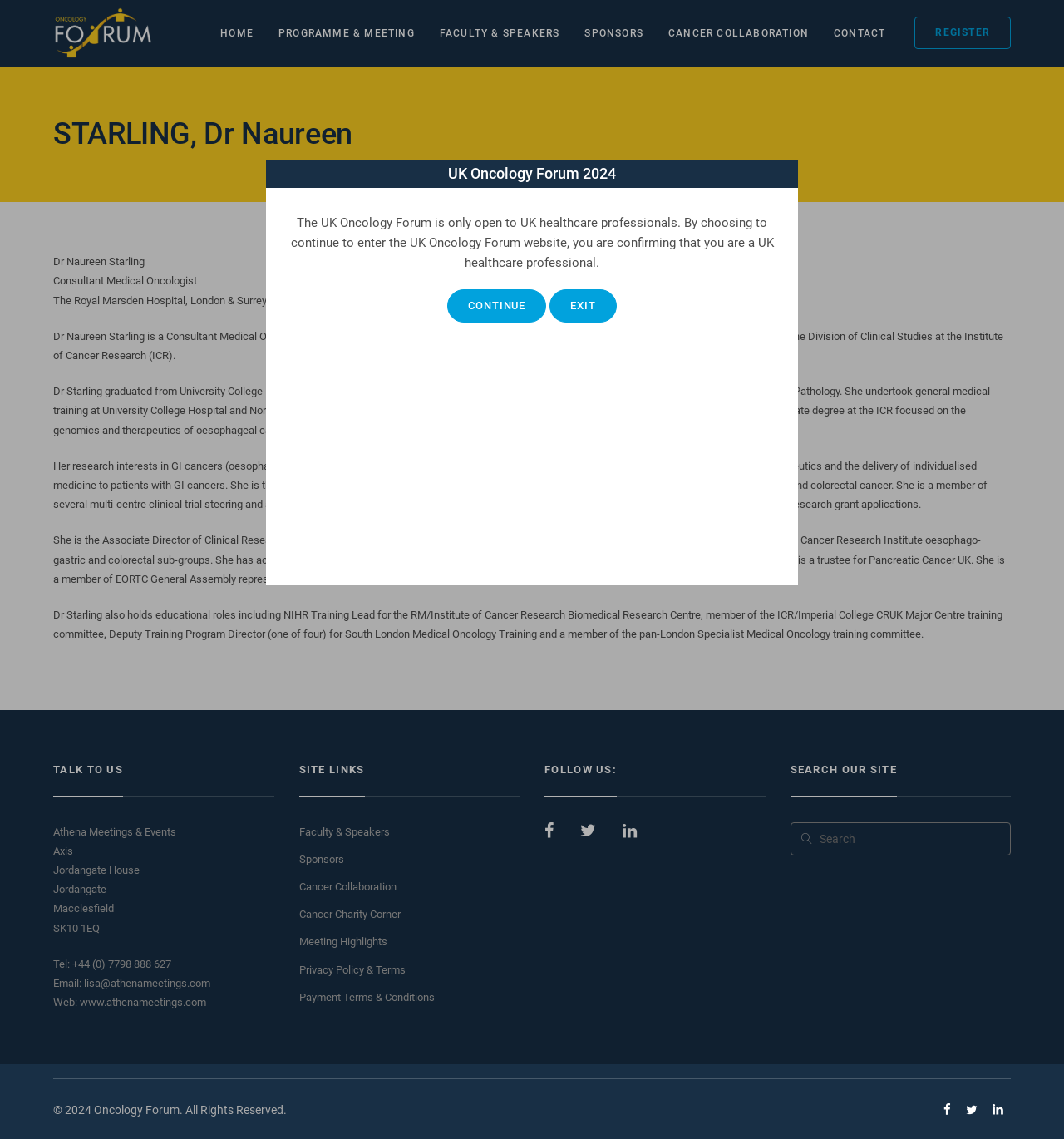Determine the bounding box coordinates for the clickable element required to fulfill the instruction: "Search for something on the site". Provide the coordinates as four float numbers between 0 and 1, i.e., [left, top, right, bottom].

[0.743, 0.722, 0.95, 0.751]